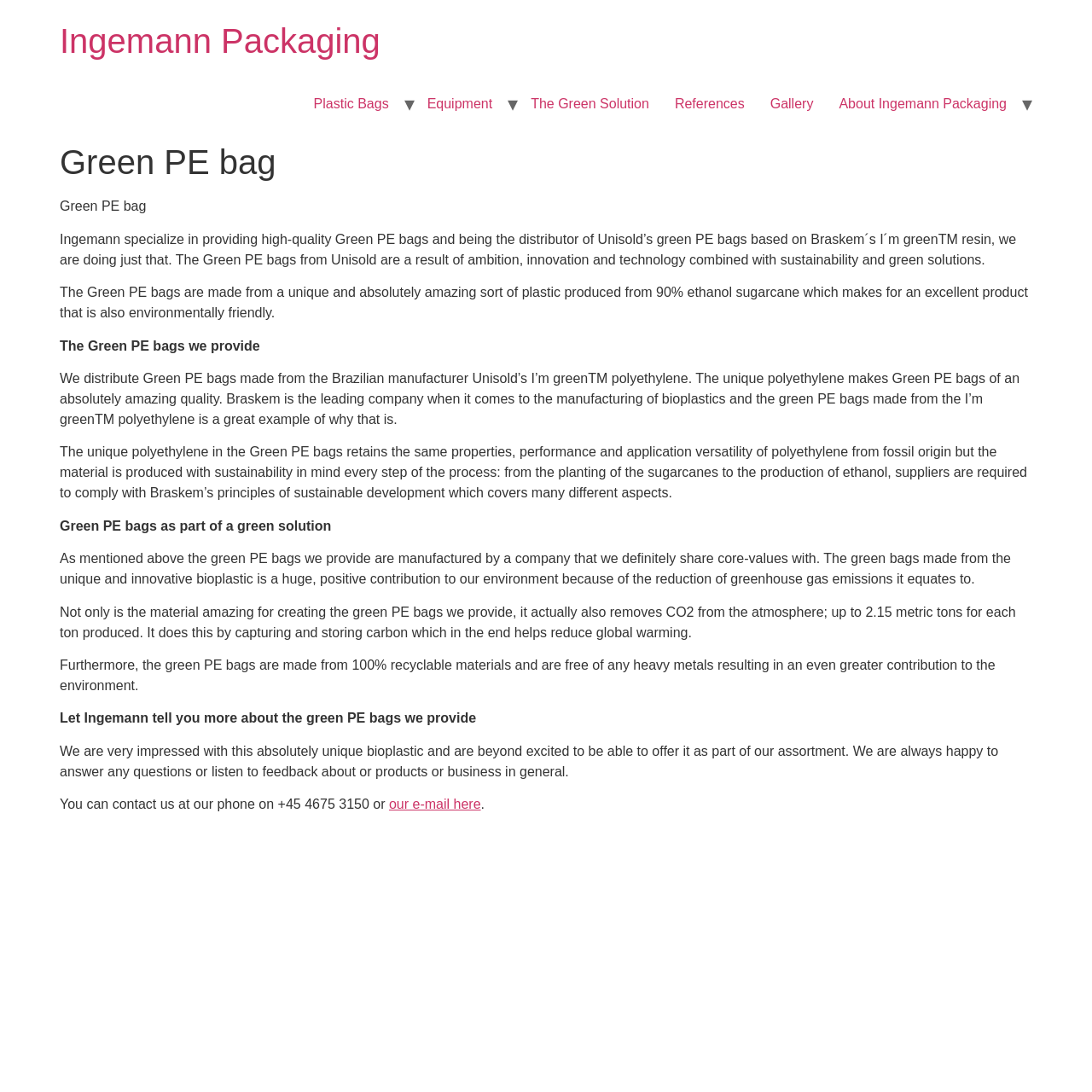Please give a succinct answer using a single word or phrase:
How can I contact Ingemann Packaging?

Phone or email